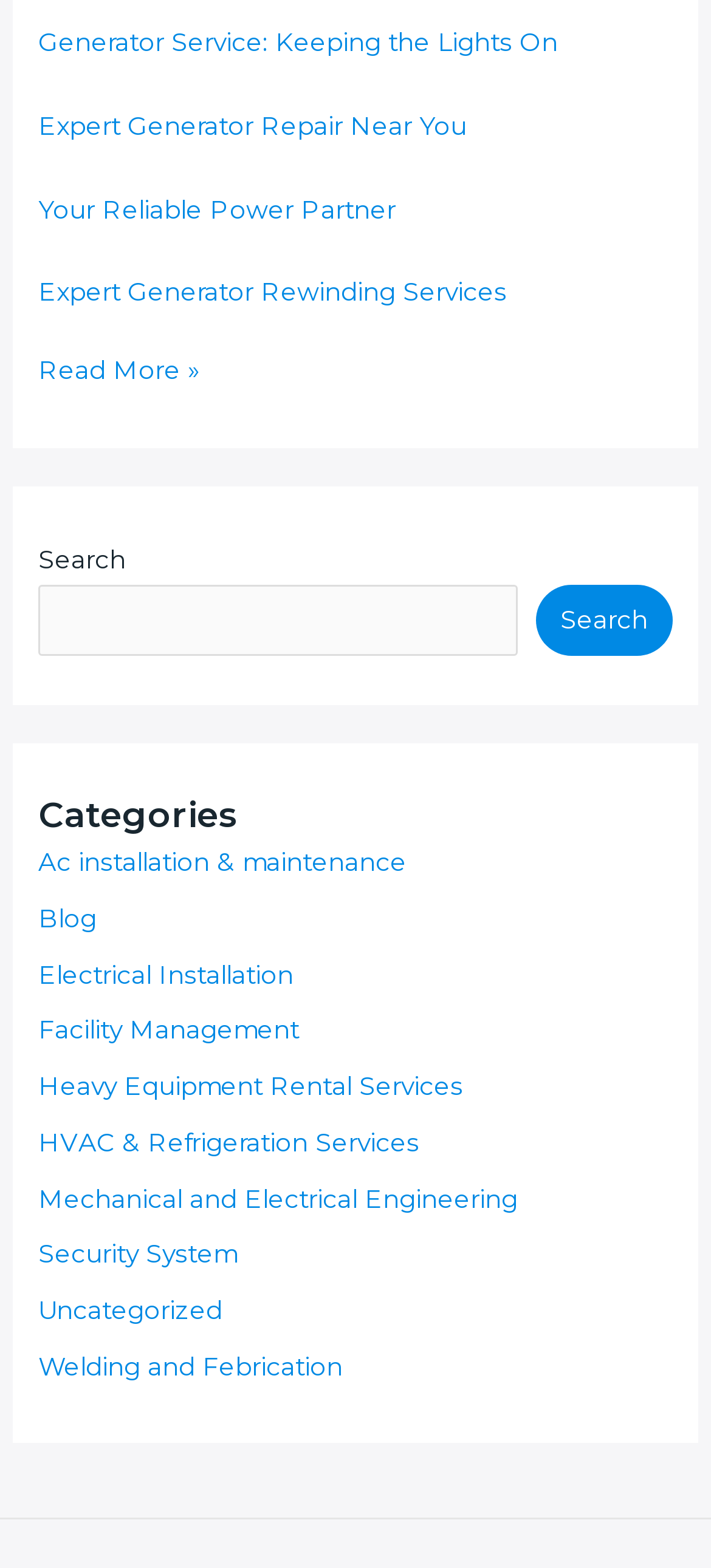Provide the bounding box coordinates for the UI element that is described by this text: "Welding and Febrication". The coordinates should be in the form of four float numbers between 0 and 1: [left, top, right, bottom].

[0.054, 0.862, 0.482, 0.881]